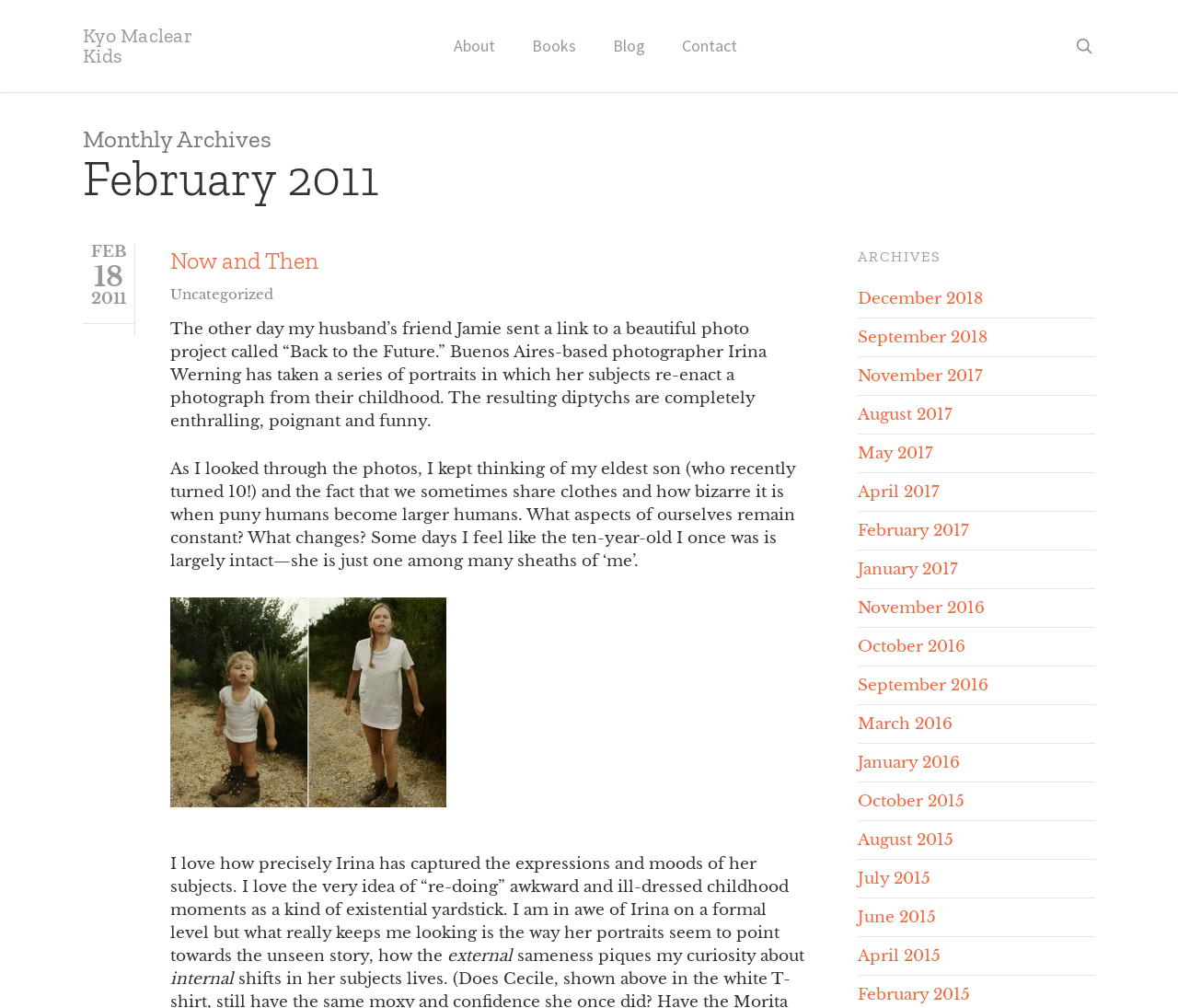Give a concise answer using one word or a phrase to the following question:
How many archives are listed?

24